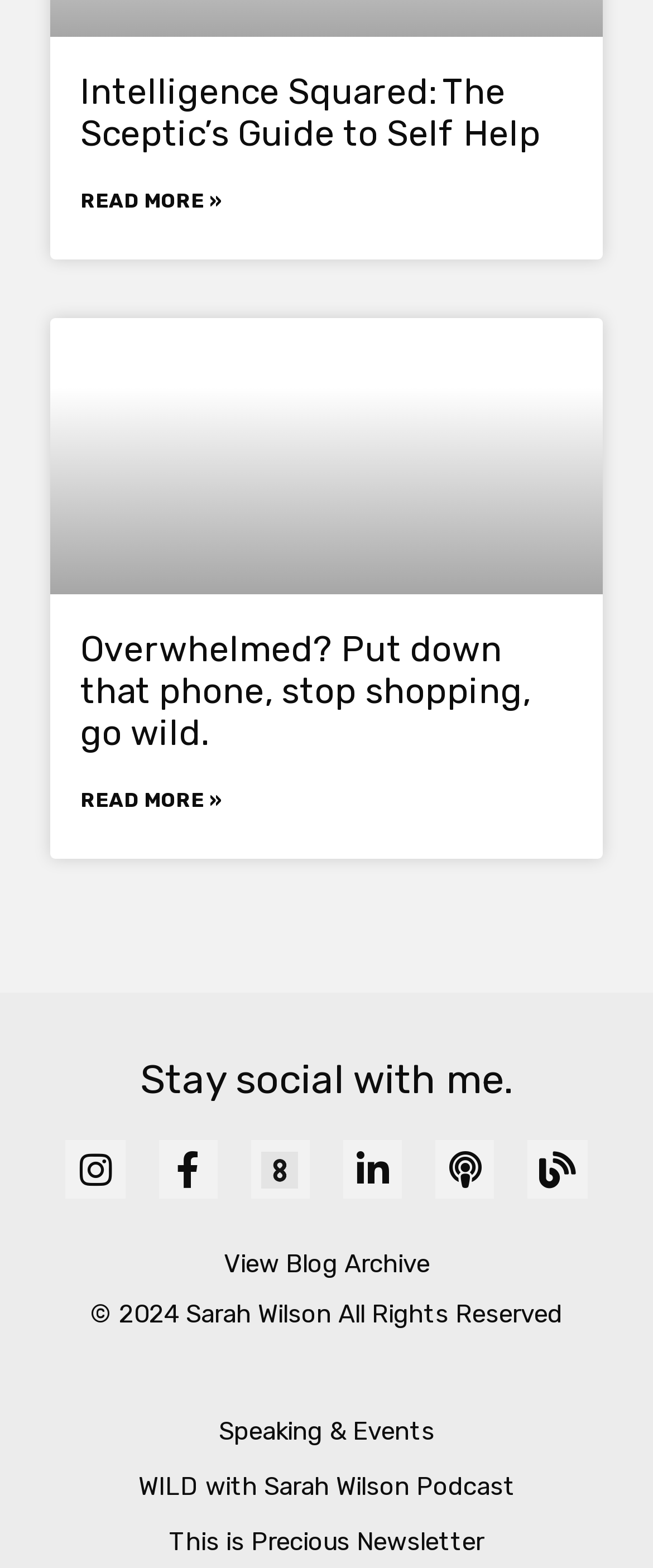Pinpoint the bounding box coordinates of the clickable area needed to execute the instruction: "View archives for May 2024". The coordinates should be specified as four float numbers between 0 and 1, i.e., [left, top, right, bottom].

None